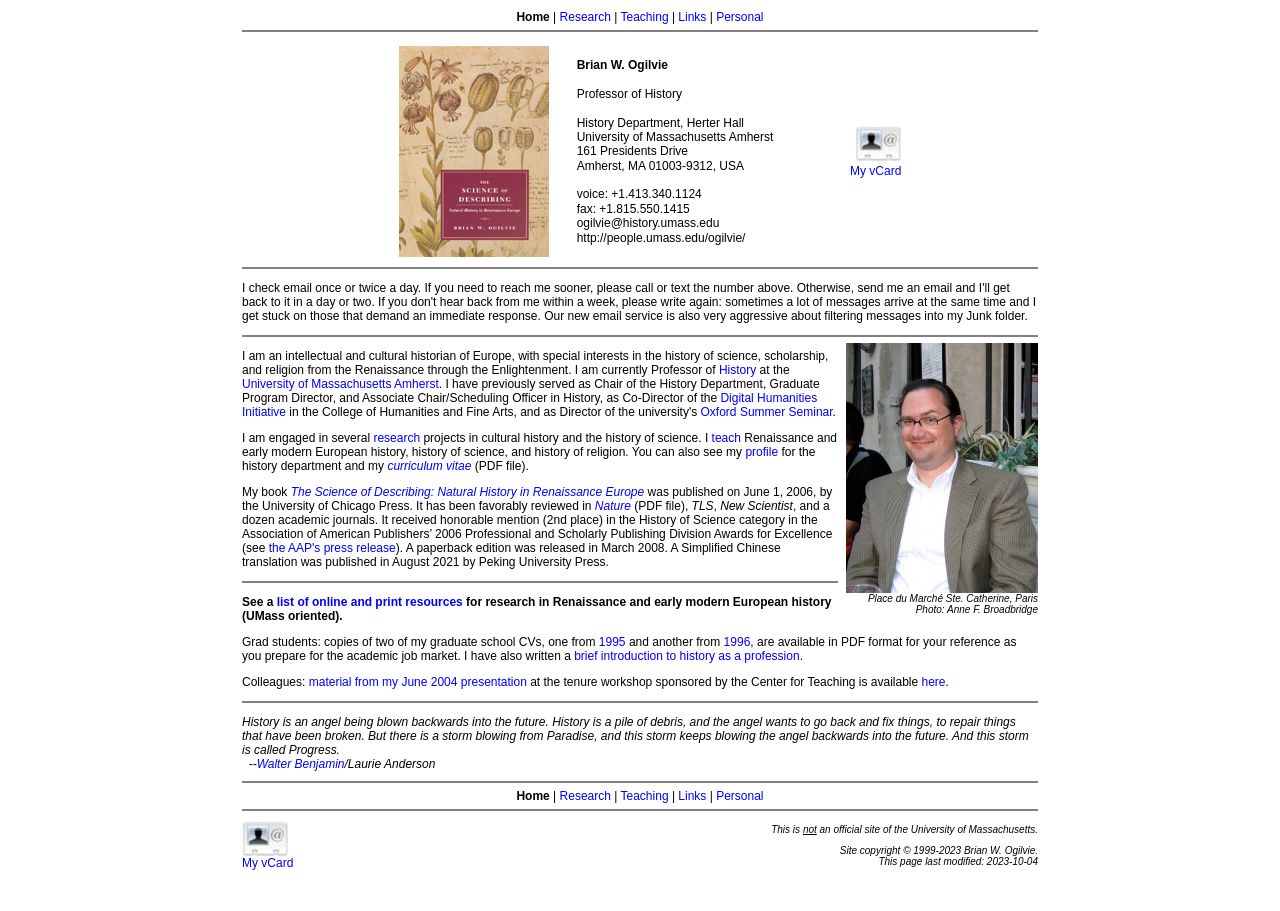Please identify the bounding box coordinates of the element I should click to complete this instruction: 'Click on Research'. The coordinates should be given as four float numbers between 0 and 1, like this: [left, top, right, bottom].

[0.437, 0.011, 0.477, 0.026]